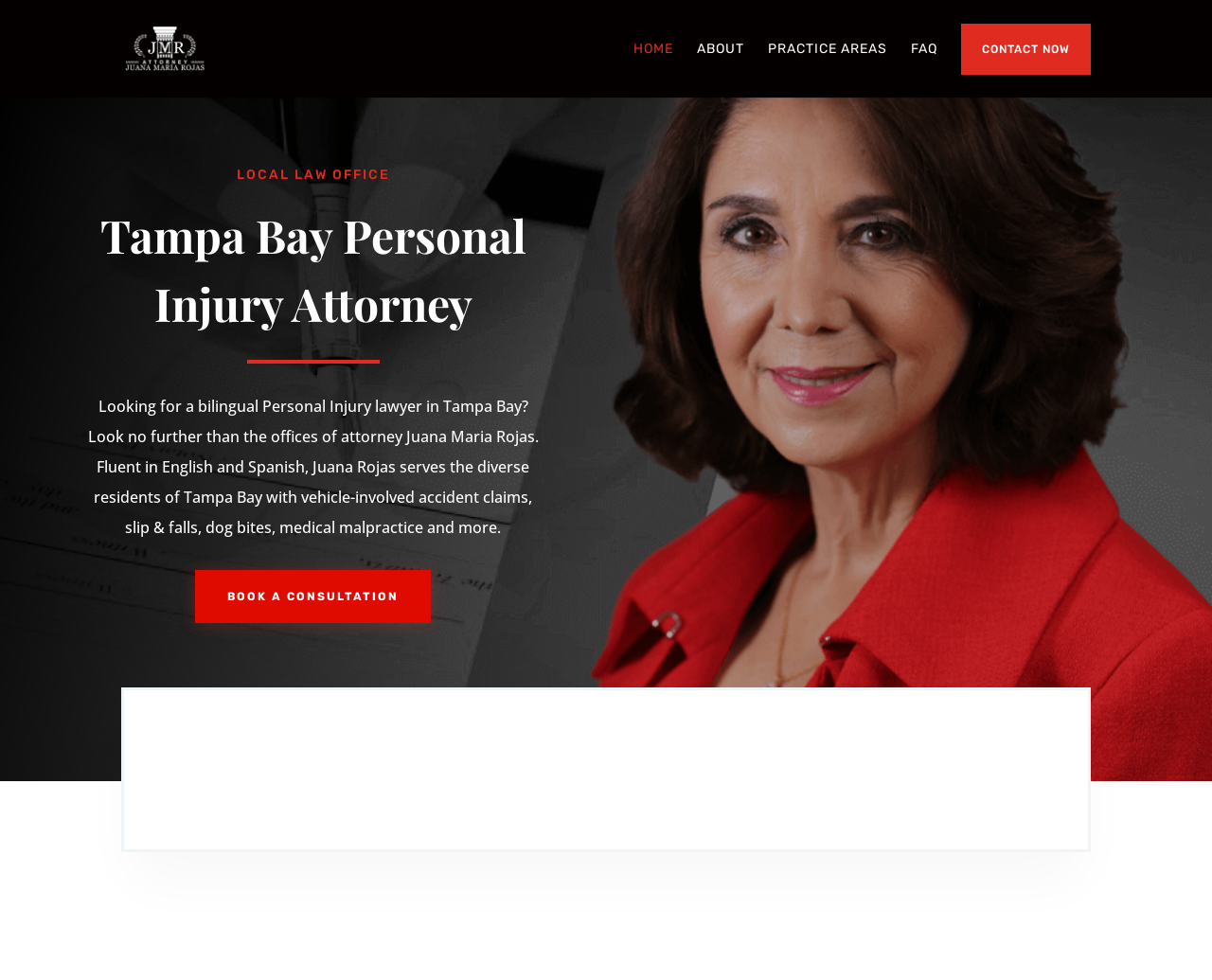Create a detailed narrative describing the layout and content of the webpage.

This webpage is about Rojas Law Group, a Tampa Bay personal injury attorney. At the top, there is a logo of Rojas Law Group, accompanied by a link to the law group's homepage. Below the logo, there are five navigation links: HOME, ABOUT, PRACTICE AREAS, FAQ, and CONTACT NOW.

On the left side of the page, there is a heading that reads "Tampa Bay Personal Injury Attorney" in a large font. Below the heading, there is a paragraph of text that describes the law group's services, including vehicle-involved accident claims, slip and falls, dog bites, medical malpractice, and more. The text also mentions that the attorney, Juana Maria Rojas, is fluent in English and Spanish.

To the right of the paragraph, there is a call-to-action button that reads "BOOK A CONSULTATION". Below the button, there are three sections of contact information, each with an icon and a label. The first section has a phone icon and displays the phone number (813) 879-2223. The second section has an email icon and displays the email address info@rojaslawgroup.com. The third section has a location icon and displays the office address, 3405 W. Columbus Drive, Suite A, Tampa, Florida 33607, along with the office hours, Monday to Friday, 8:30 AM to 5:00 PM.

At the bottom of the page, there is a heading that reads "PERSONAL INJURY PRACTICE AREAS".